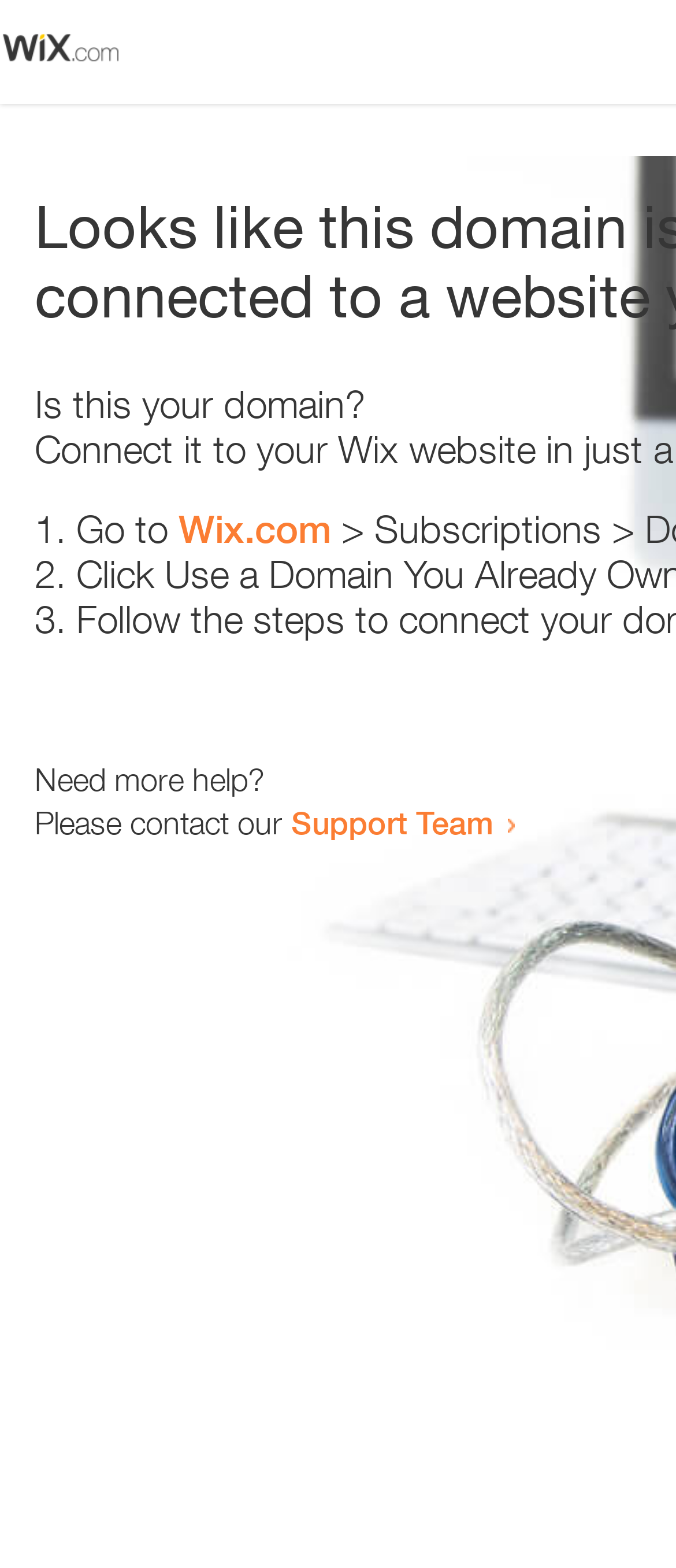Extract the bounding box coordinates for the described element: "Wix.com". The coordinates should be represented as four float numbers between 0 and 1: [left, top, right, bottom].

[0.264, 0.323, 0.49, 0.352]